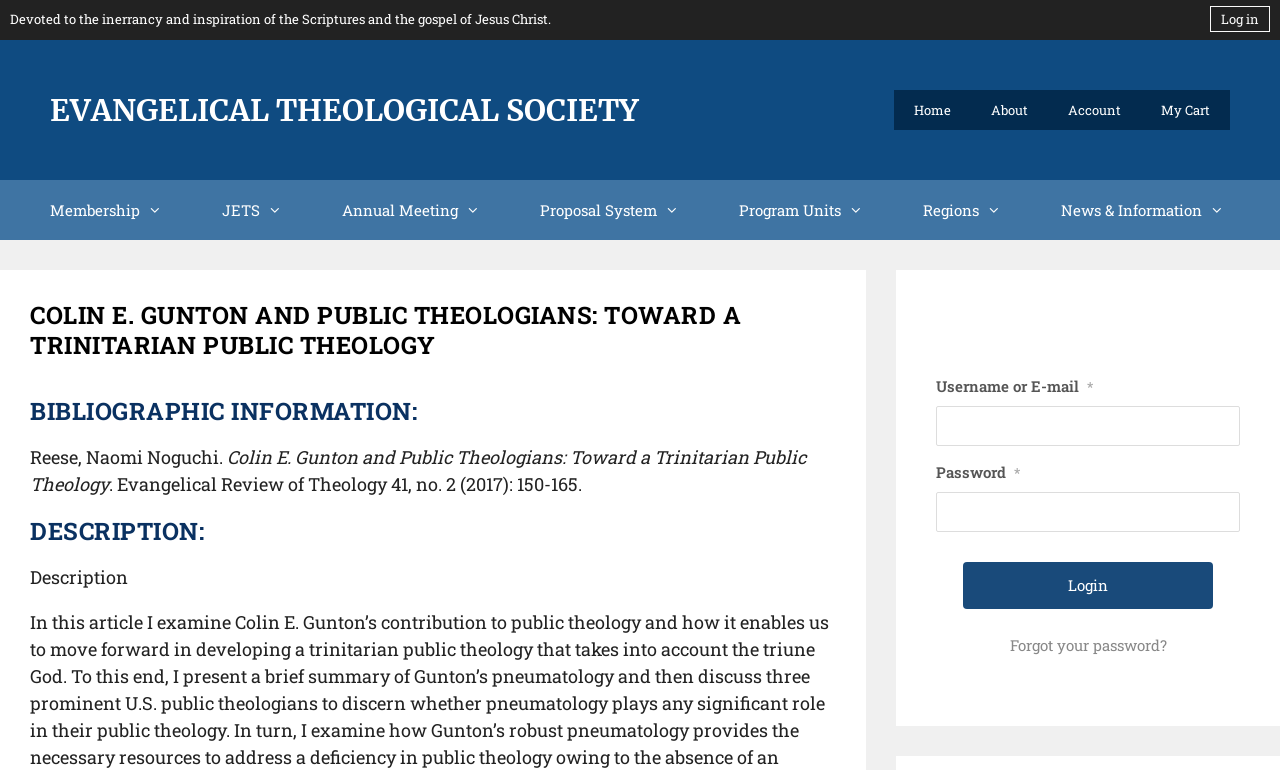Determine the bounding box coordinates of the element that should be clicked to execute the following command: "Click the login button".

[0.752, 0.729, 0.948, 0.79]